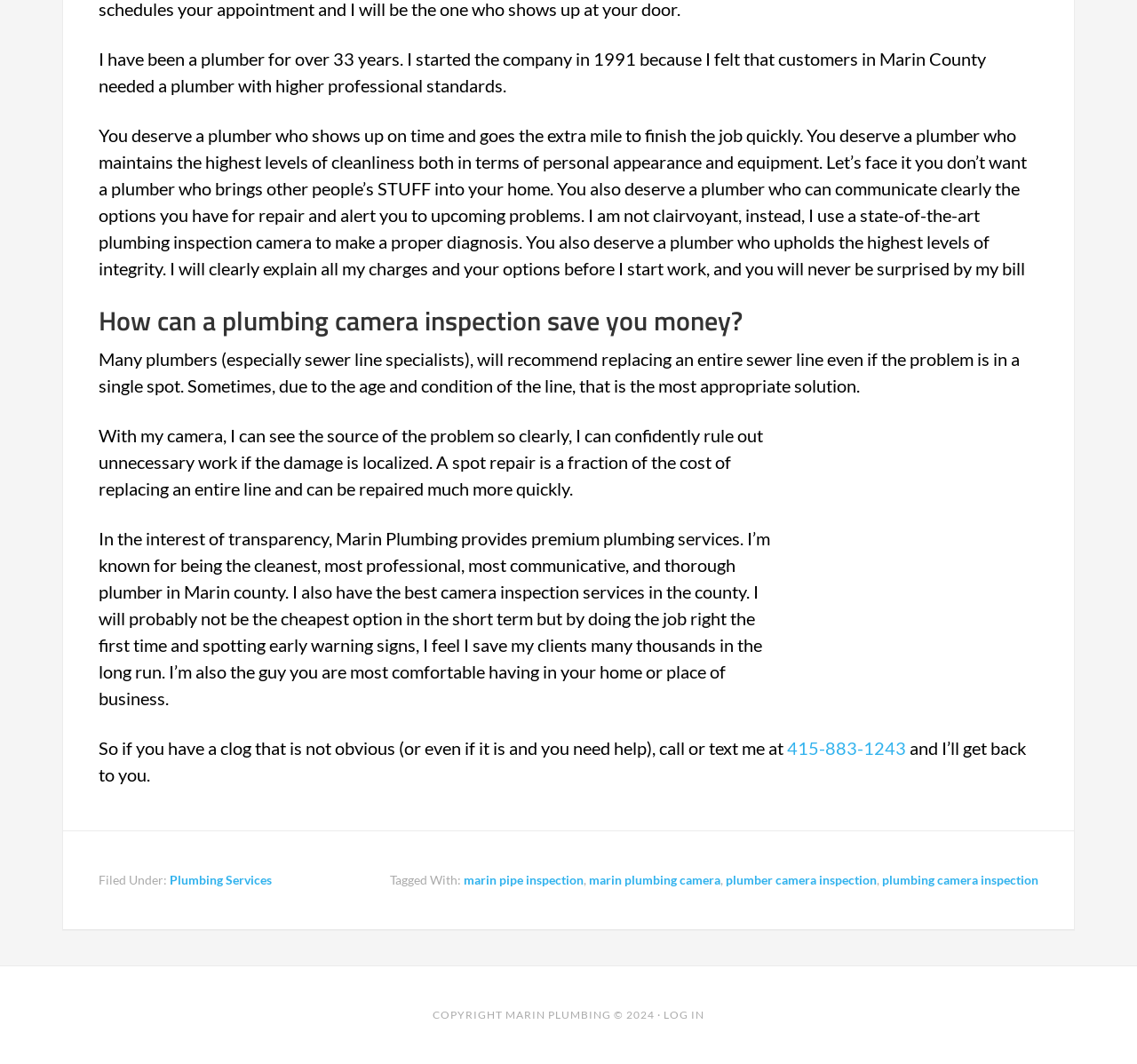Please find the bounding box coordinates of the clickable region needed to complete the following instruction: "Click the link to view plumbing services". The bounding box coordinates must consist of four float numbers between 0 and 1, i.e., [left, top, right, bottom].

[0.149, 0.82, 0.239, 0.834]